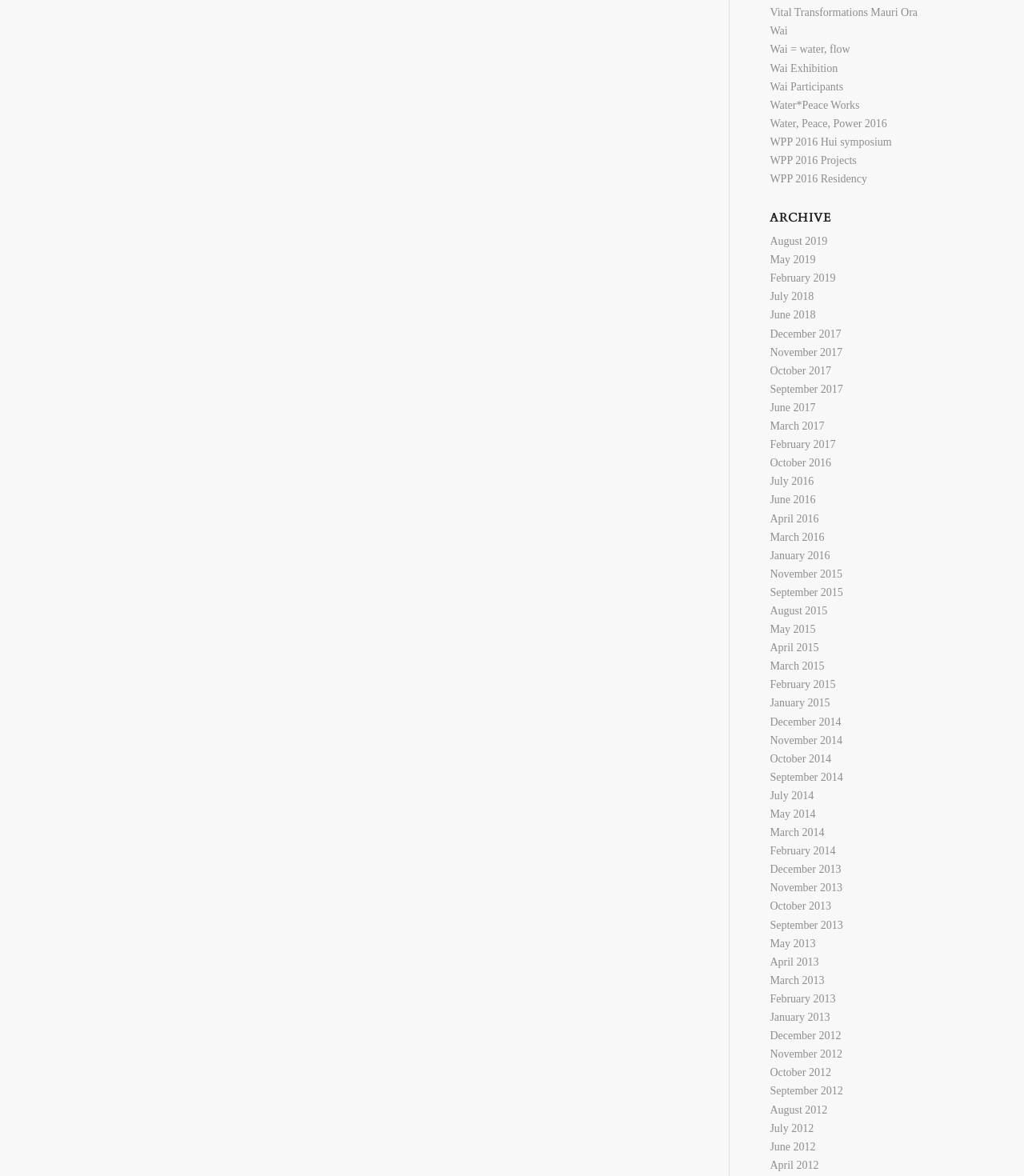Could you locate the bounding box coordinates for the section that should be clicked to accomplish this task: "Click on Vital Transformations Mauri Ora".

[0.752, 0.006, 0.896, 0.016]